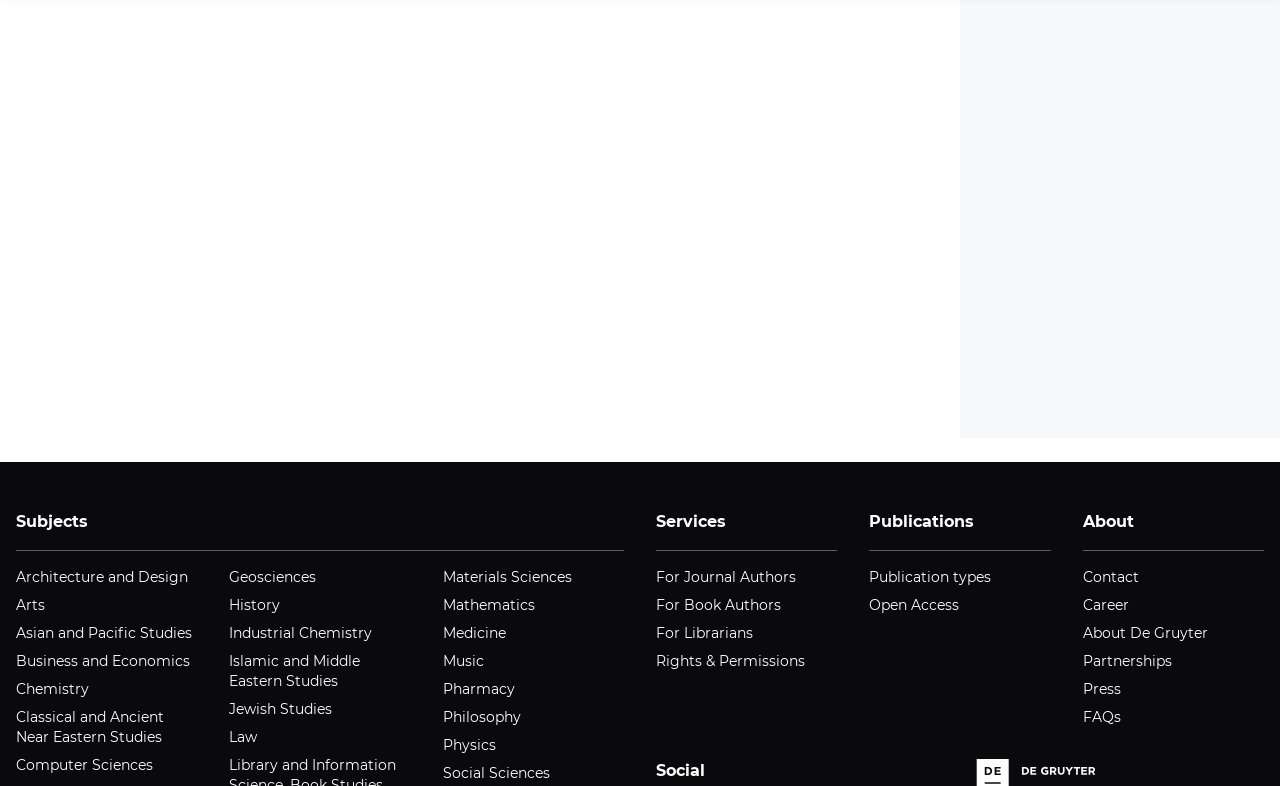Determine the bounding box coordinates for the area you should click to complete the following instruction: "Browse 'Architecture and Design' category".

[0.012, 0.723, 0.147, 0.751]